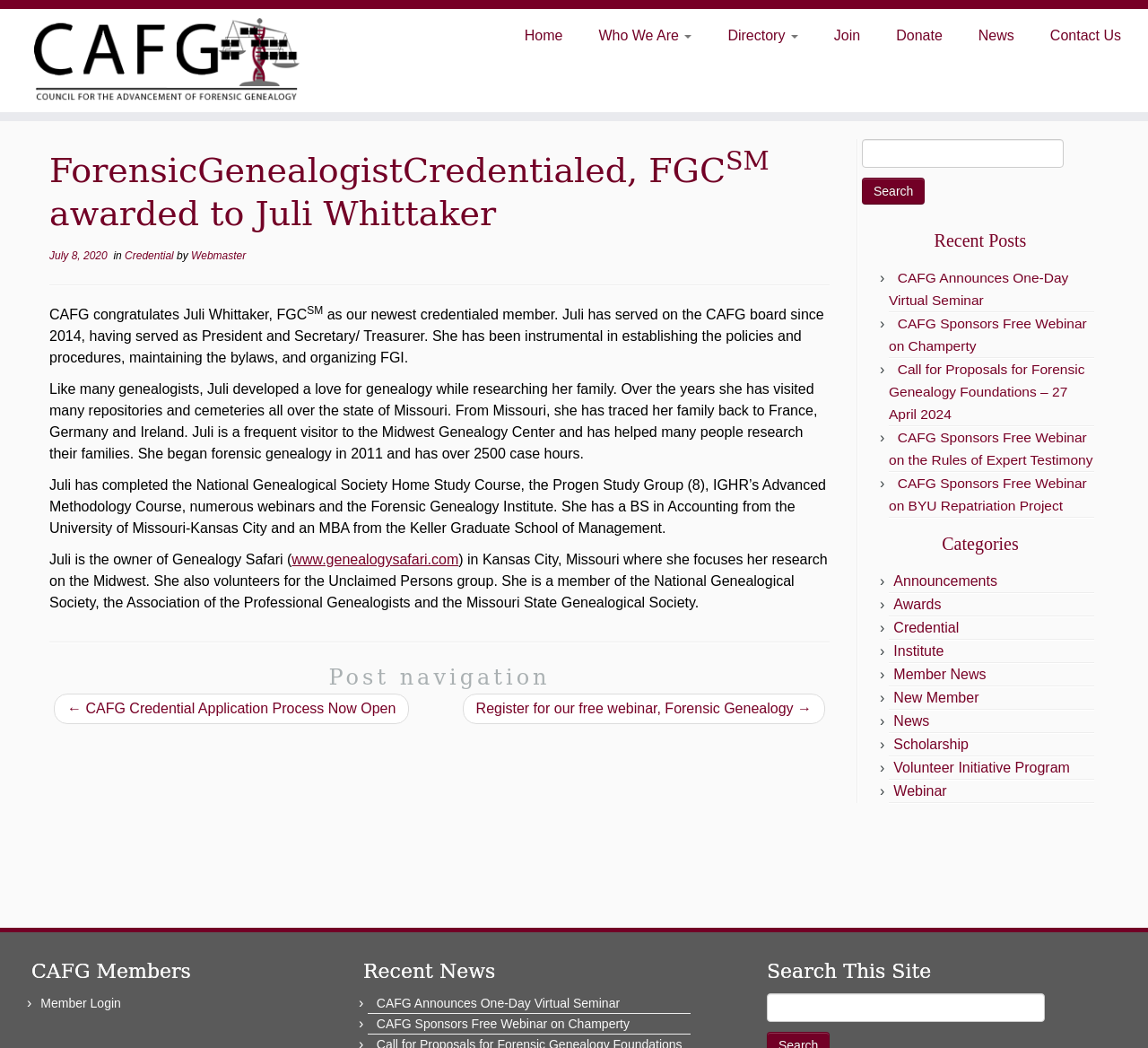Extract the bounding box of the UI element described as: "Credential".

[0.109, 0.238, 0.154, 0.25]